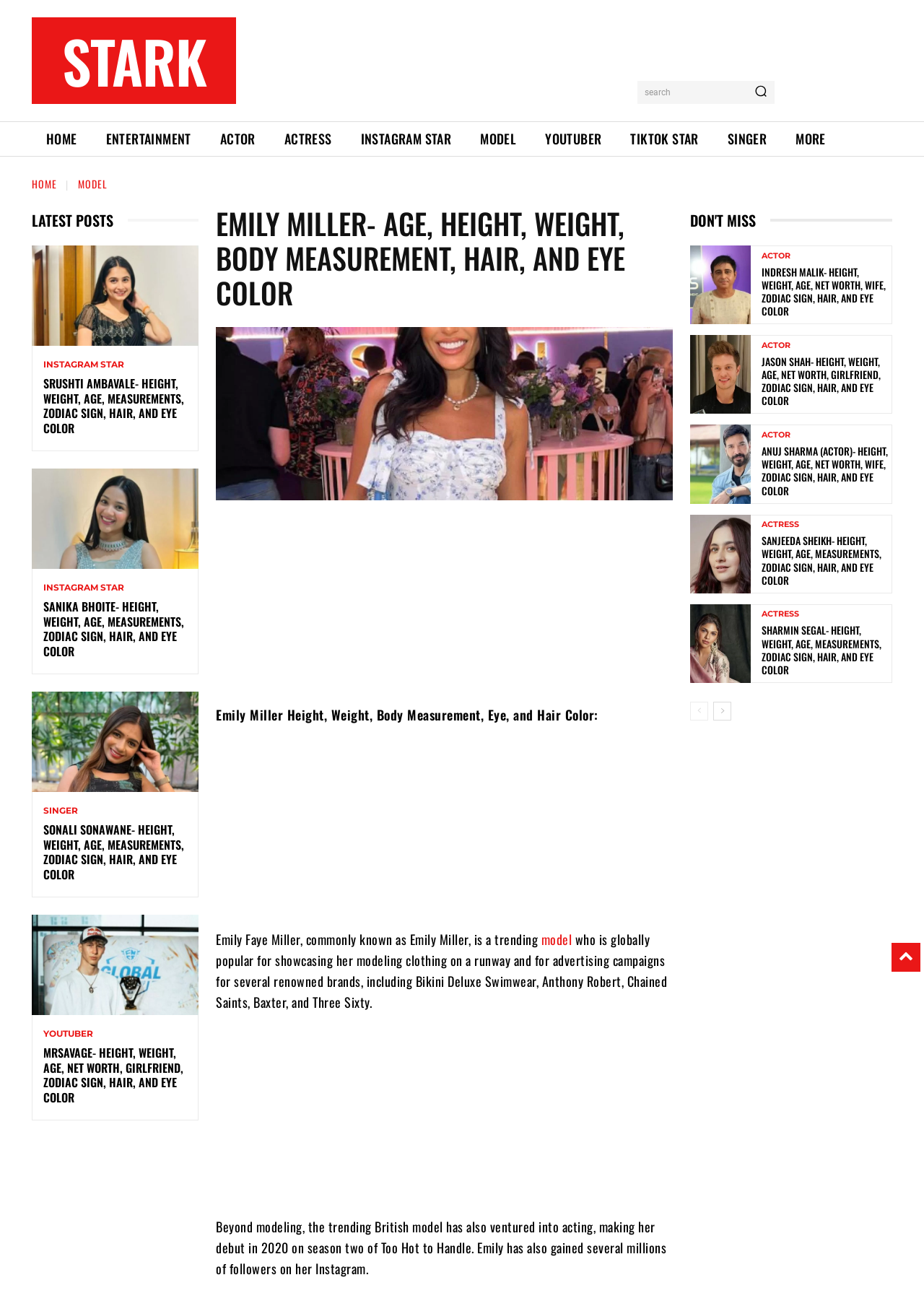Pinpoint the bounding box coordinates of the clickable area necessary to execute the following instruction: "search for something". The coordinates should be given as four float numbers between 0 and 1, namely [left, top, right, bottom].

[0.69, 0.063, 0.839, 0.08]